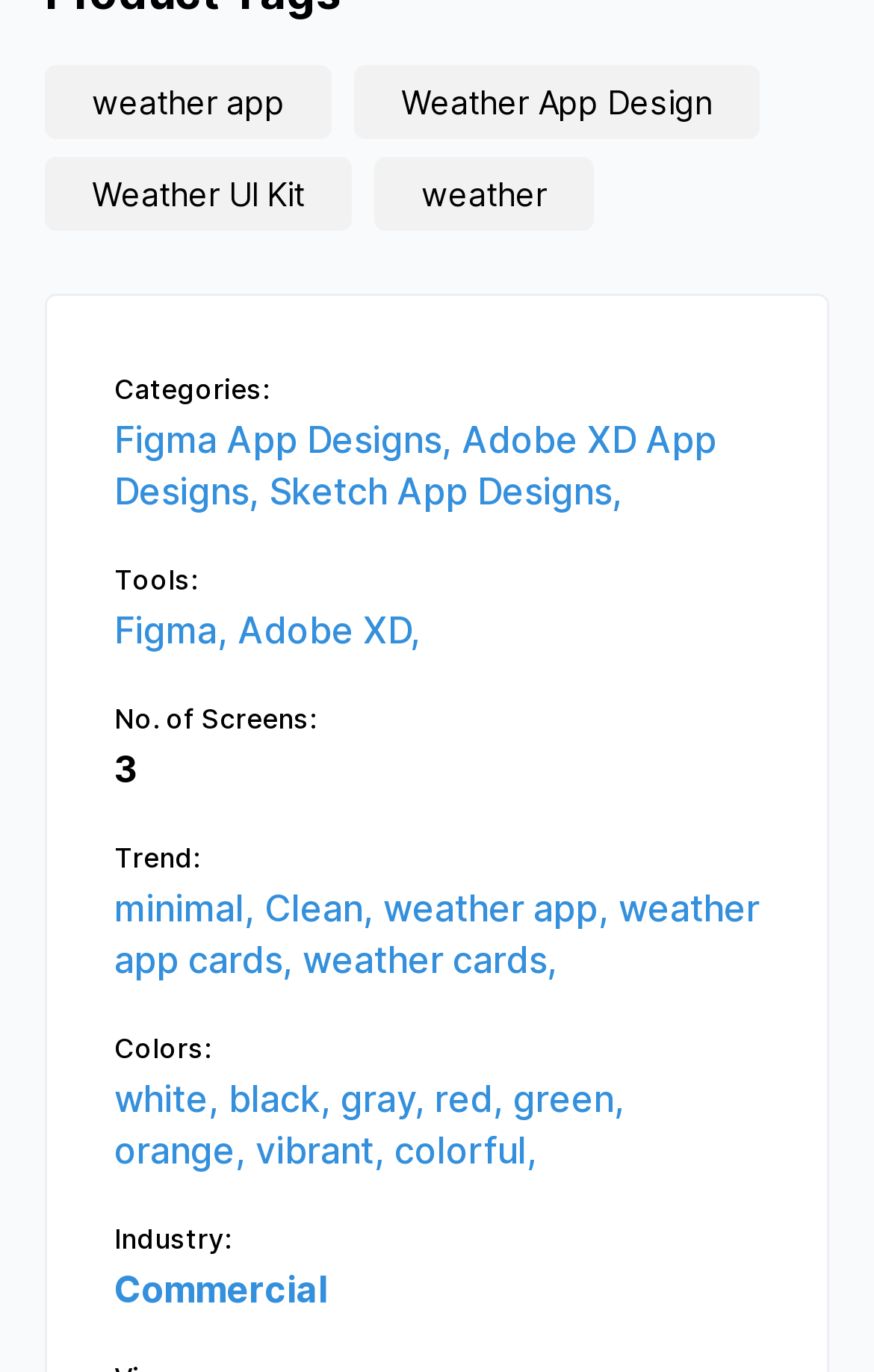Please identify the bounding box coordinates of the clickable area that will allow you to execute the instruction: "Click the 'Coca Cola Caps Worlds Smallest Puzzle Tin' link".

None